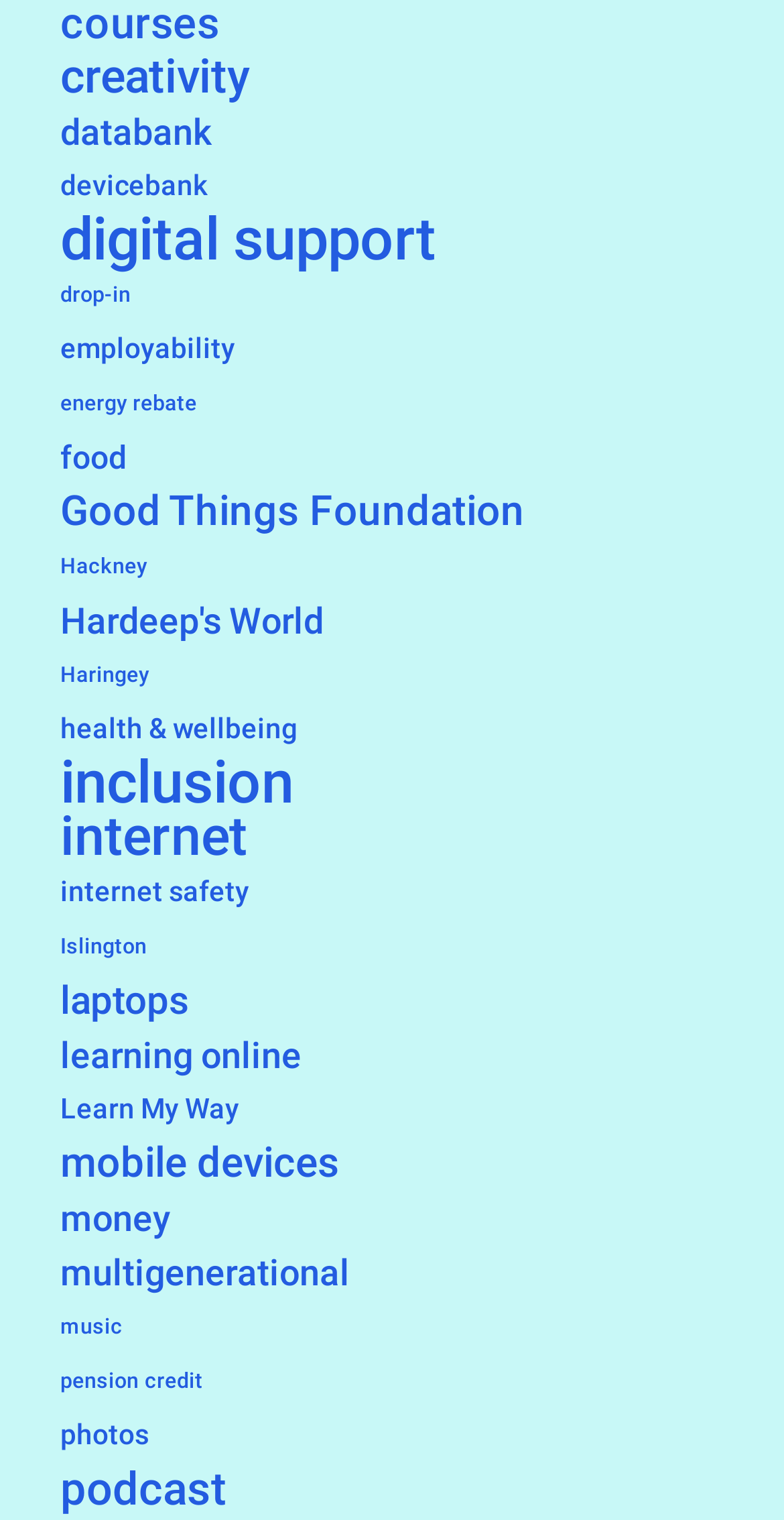How many topics are related to technology? Based on the screenshot, please respond with a single word or phrase.

7